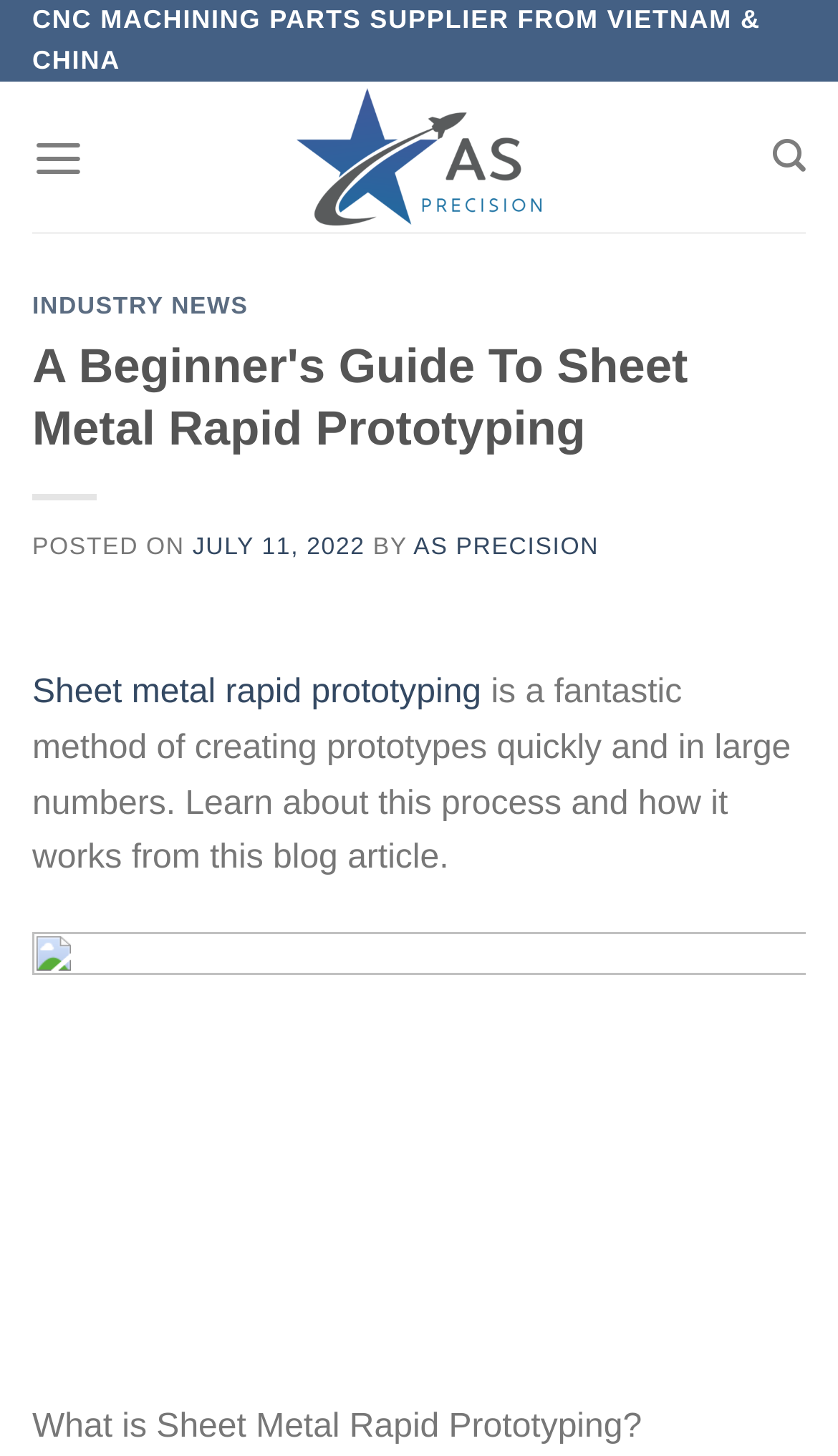Please specify the bounding box coordinates in the format (top-left x, top-left y, bottom-right x, bottom-right y), with values ranging from 0 to 1. Identify the bounding box for the UI component described as follows: Sheet metal rapid prototyping

[0.038, 0.464, 0.574, 0.489]